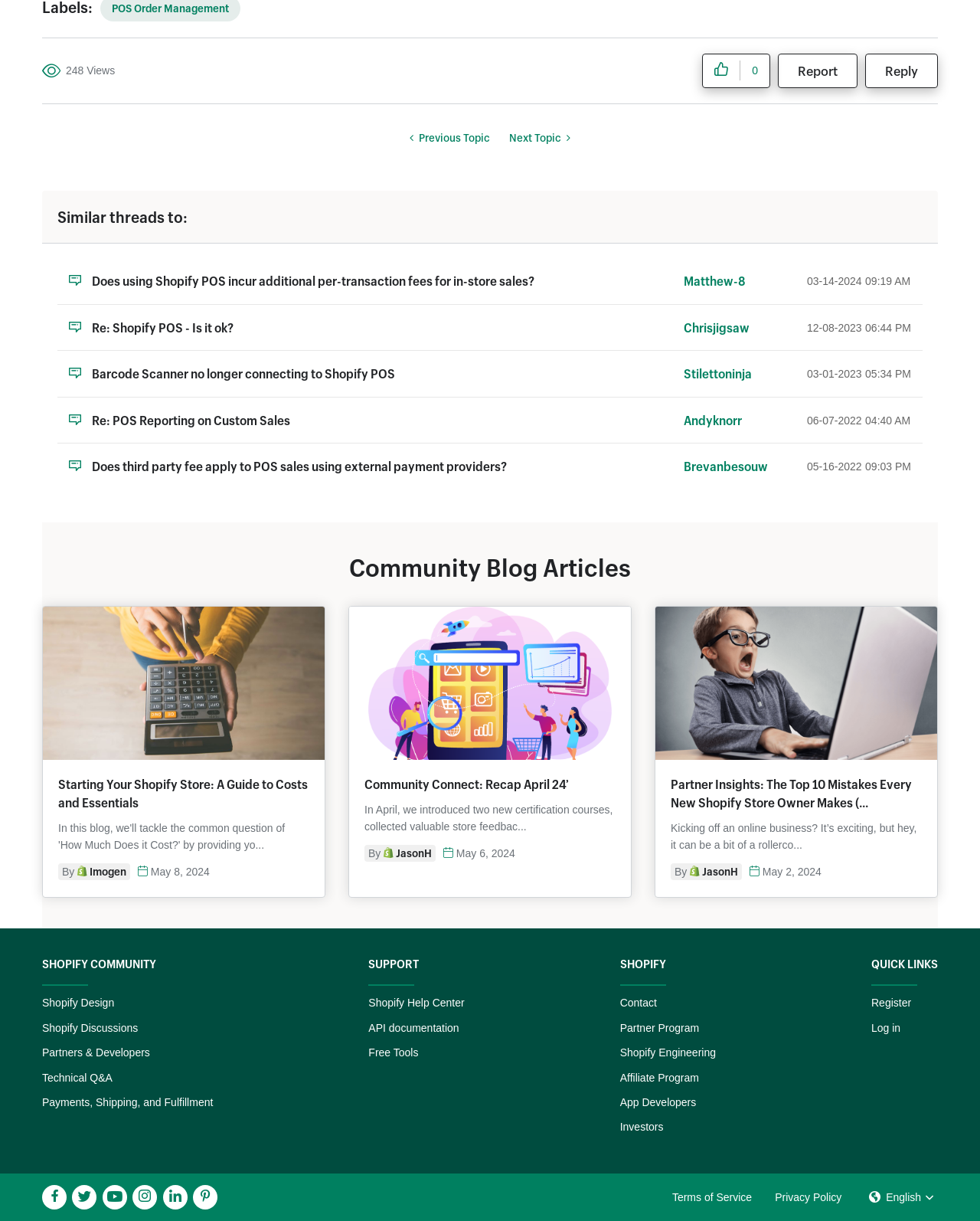Using the given description, provide the bounding box coordinates formatted as (top-left x, top-left y, bottom-right x, bottom-right y), with all values being floating point numbers between 0 and 1. Description: Have A Story?

None